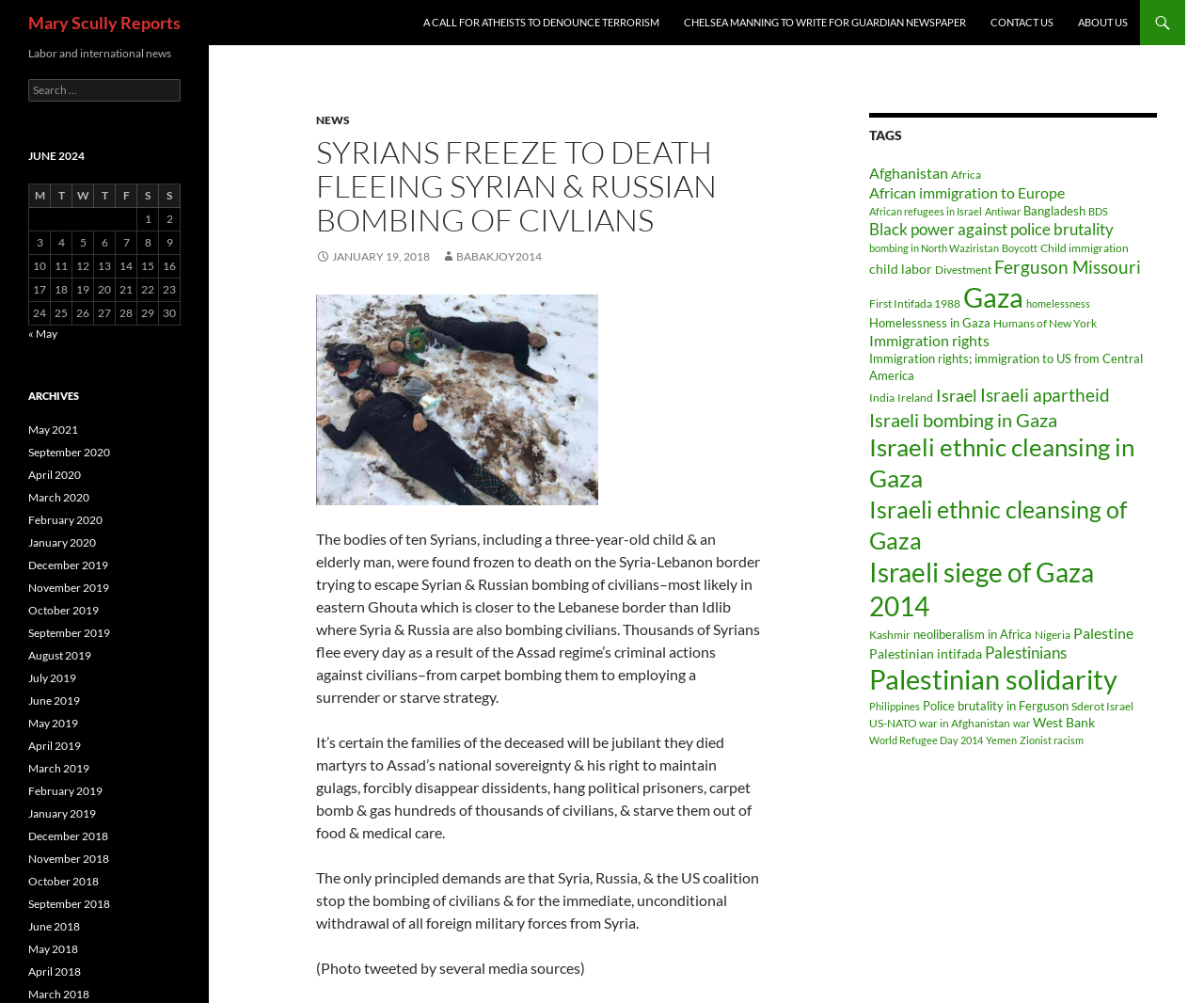Find the bounding box coordinates for the HTML element described in this sentence: "neoliberalism in Africa". Provide the coordinates as four float numbers between 0 and 1, in the format [left, top, right, bottom].

[0.759, 0.625, 0.857, 0.64]